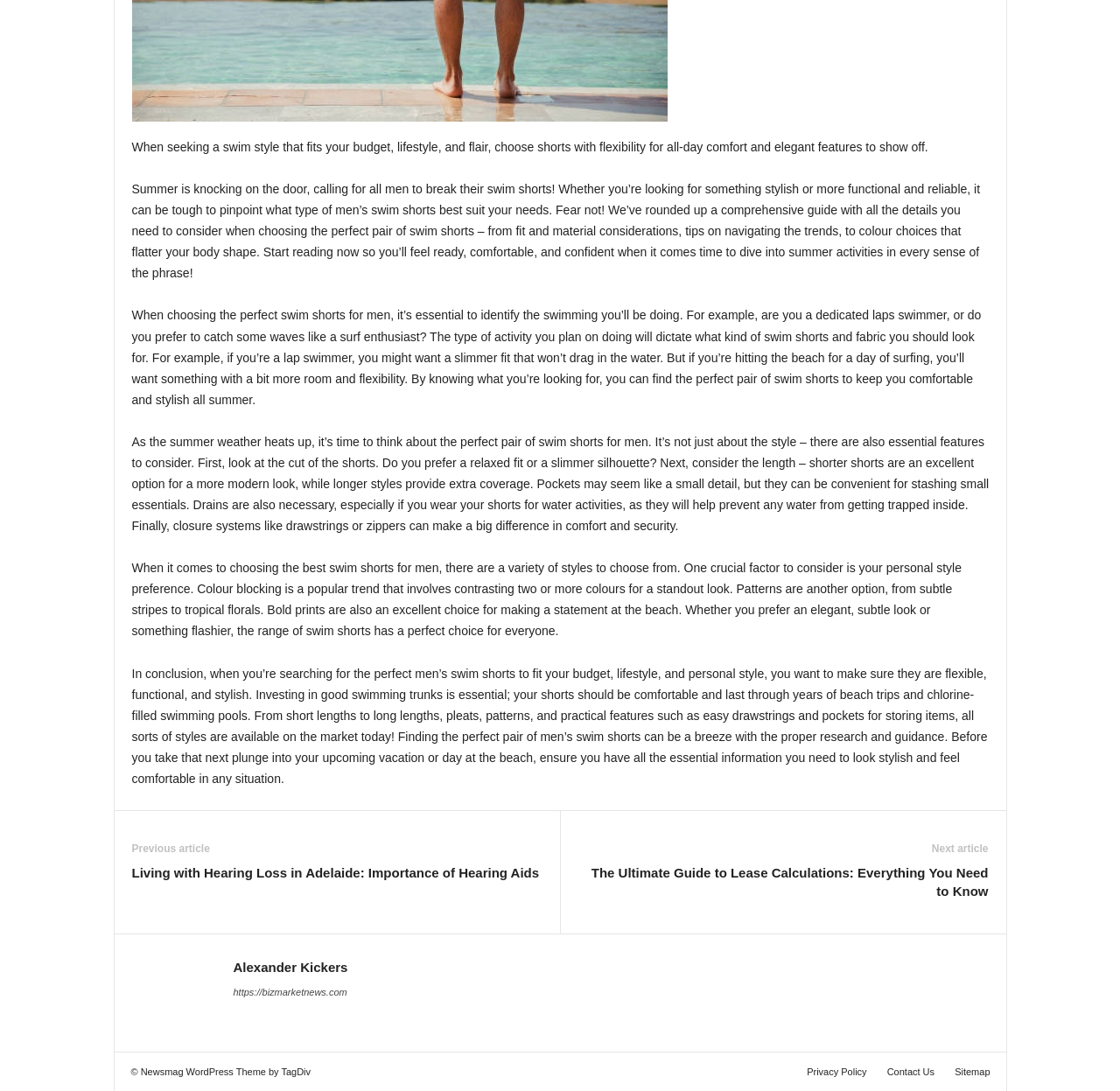For the following element description, predict the bounding box coordinates in the format (top-left x, top-left y, bottom-right x, bottom-right y). All values should be floating point numbers between 0 and 1. Description: Sitemap

[0.845, 0.978, 0.884, 0.987]